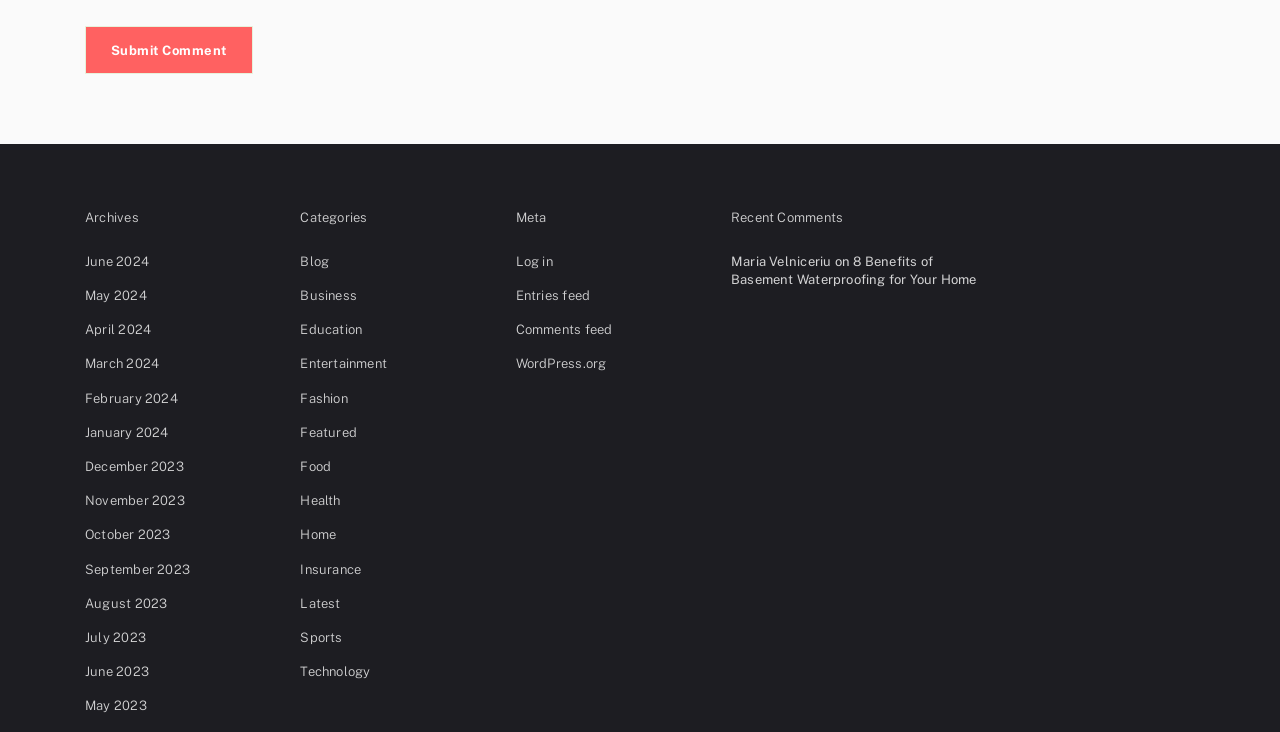How many categories are listed on the webpage?
Please provide a comprehensive answer to the question based on the webpage screenshot.

The categories are listed under the 'Categories' heading, and there are 12 links listed, including 'Blog', 'Business', 'Education', and so on.